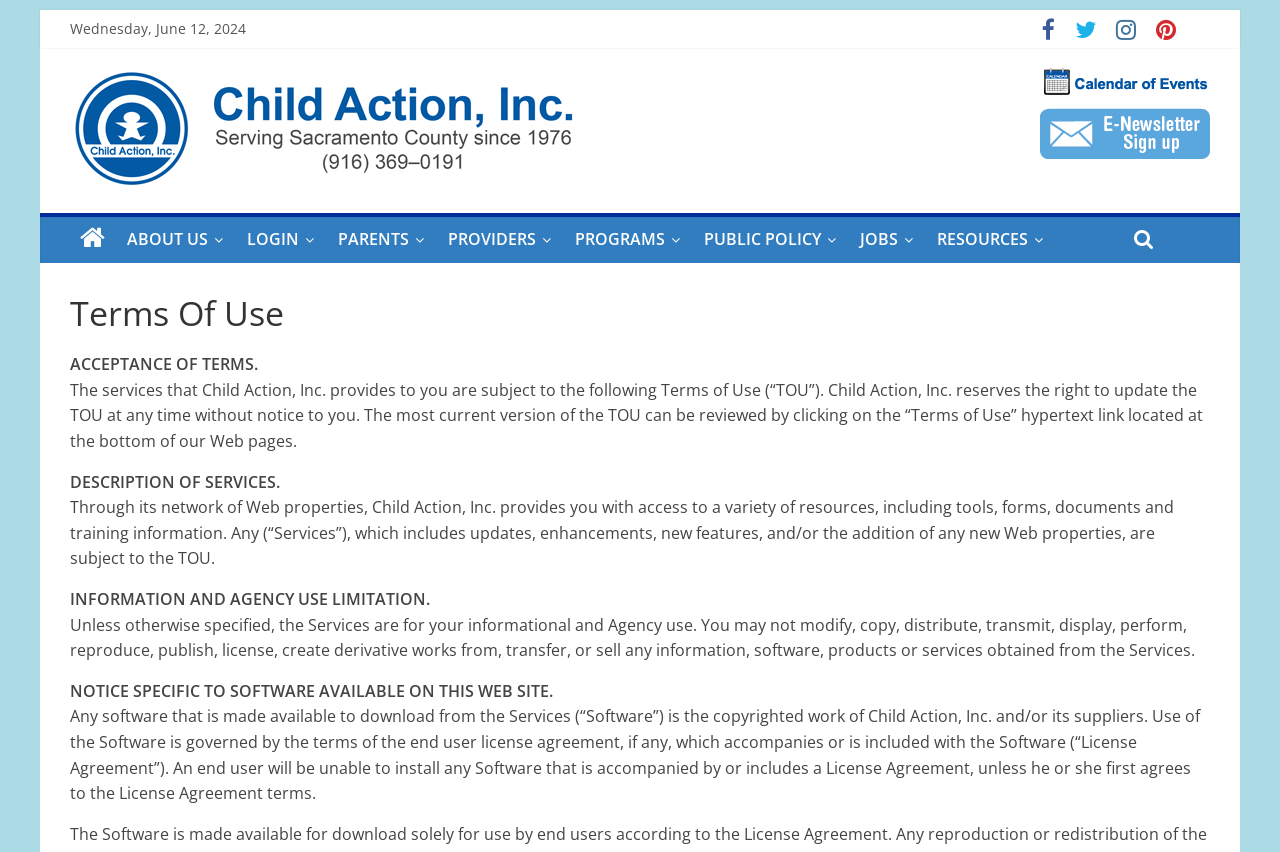Please determine the bounding box coordinates for the element with the description: "alt="Calendar Of Events"".

[0.813, 0.081, 0.945, 0.107]